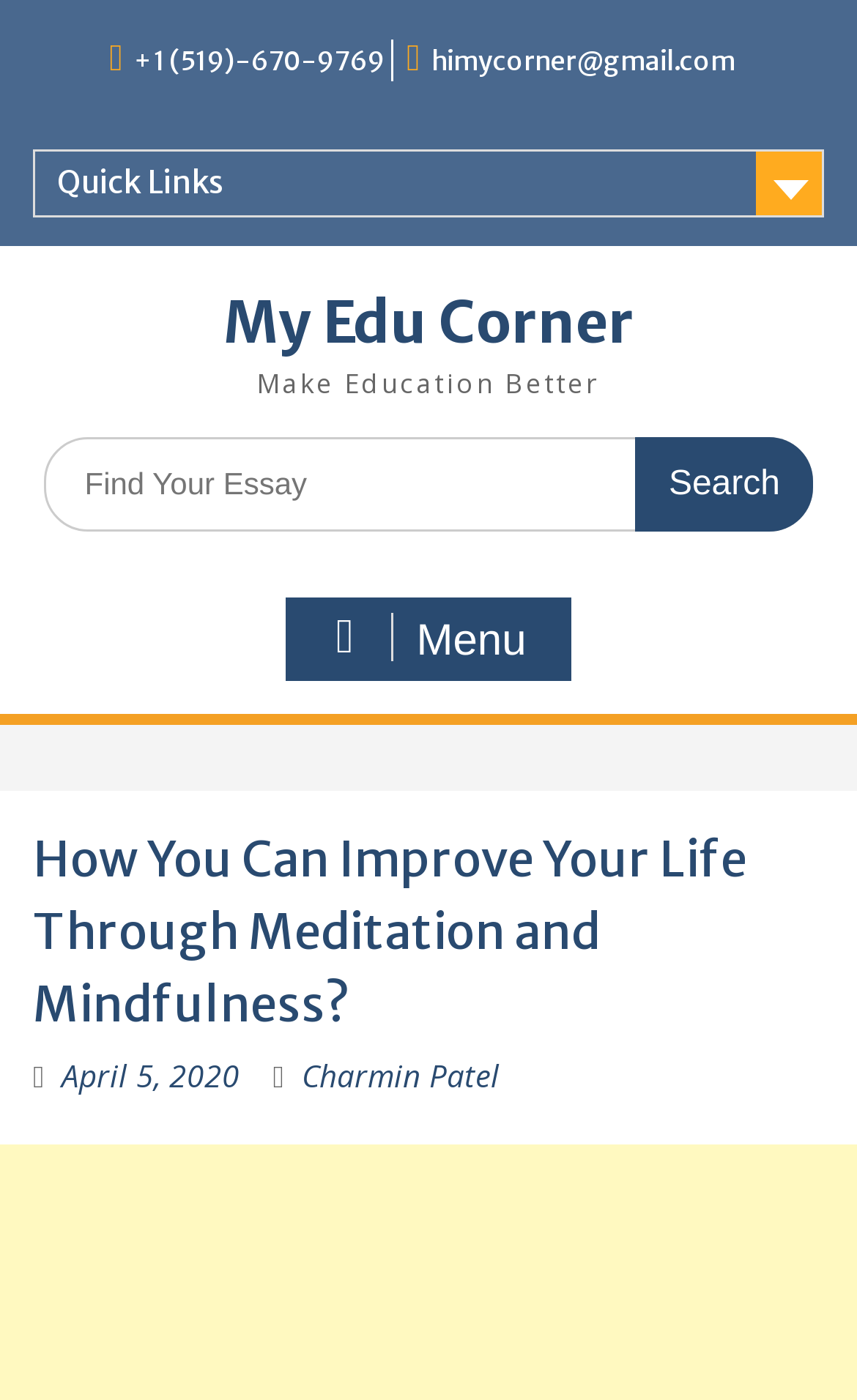Refer to the image and provide an in-depth answer to the question: 
Who is the author of the article?

I found the author's name by looking at the article section, where there is a link with the author's name, Charmin Patel, along with the date of publication.